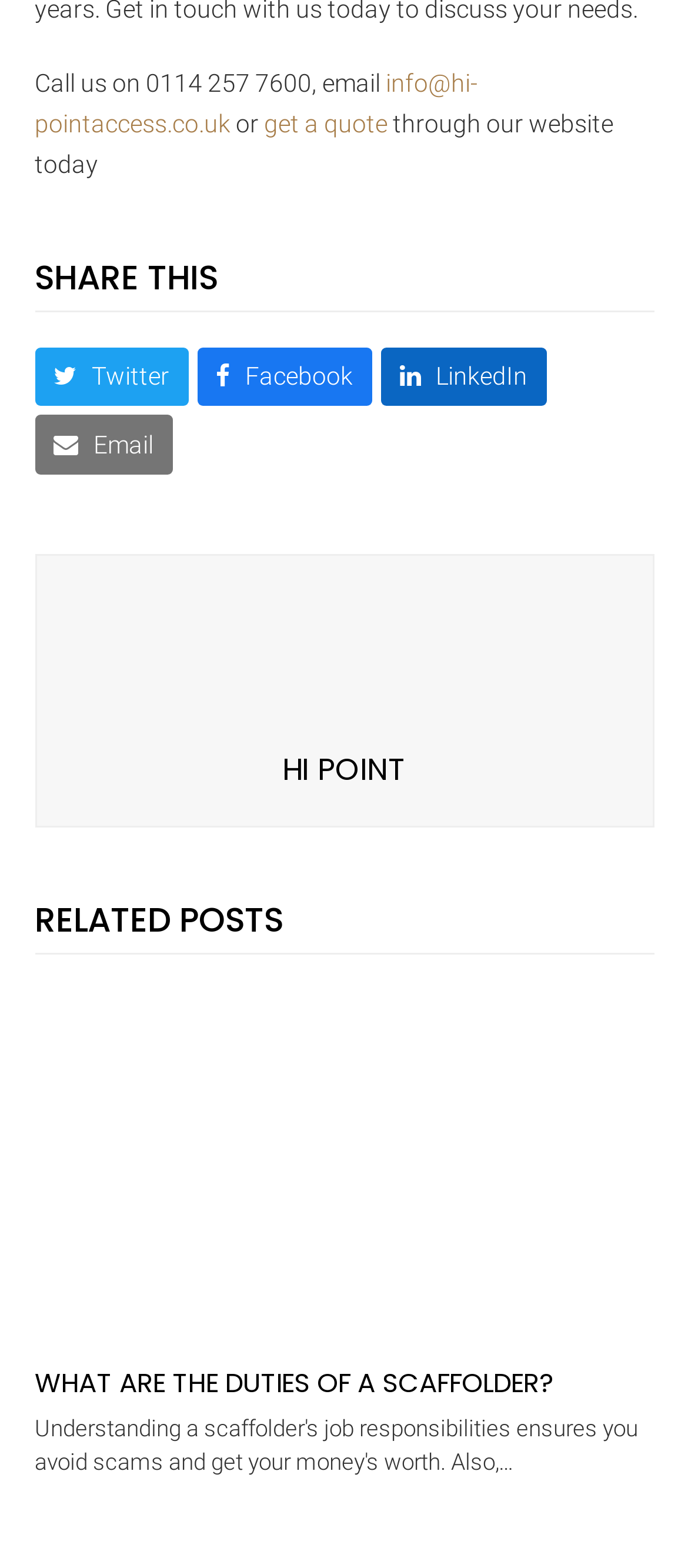Kindly determine the bounding box coordinates of the area that needs to be clicked to fulfill this instruction: "Call the phone number".

[0.05, 0.044, 0.56, 0.062]